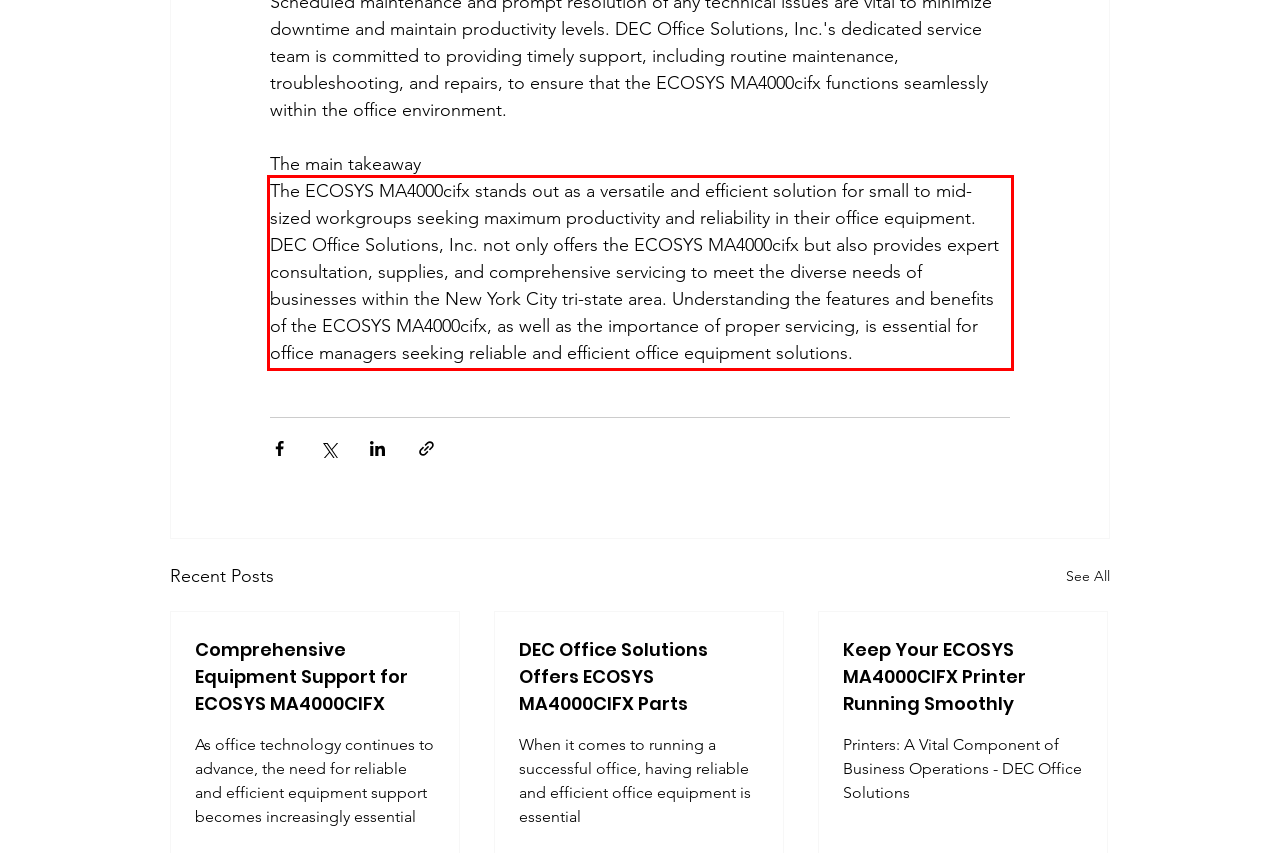Please extract the text content within the red bounding box on the webpage screenshot using OCR.

The ECOSYS MA4000cifx stands out as a versatile and efficient solution for small to mid-sized workgroups seeking maximum productivity and reliability in their office equipment. DEC Office Solutions, Inc. not only offers the ECOSYS MA4000cifx but also provides expert consultation, supplies, and comprehensive servicing to meet the diverse needs of businesses within the New York City tri-state area. Understanding the features and benefits of the ECOSYS MA4000cifx, as well as the importance of proper servicing, is essential for office managers seeking reliable and efficient office equipment solutions.